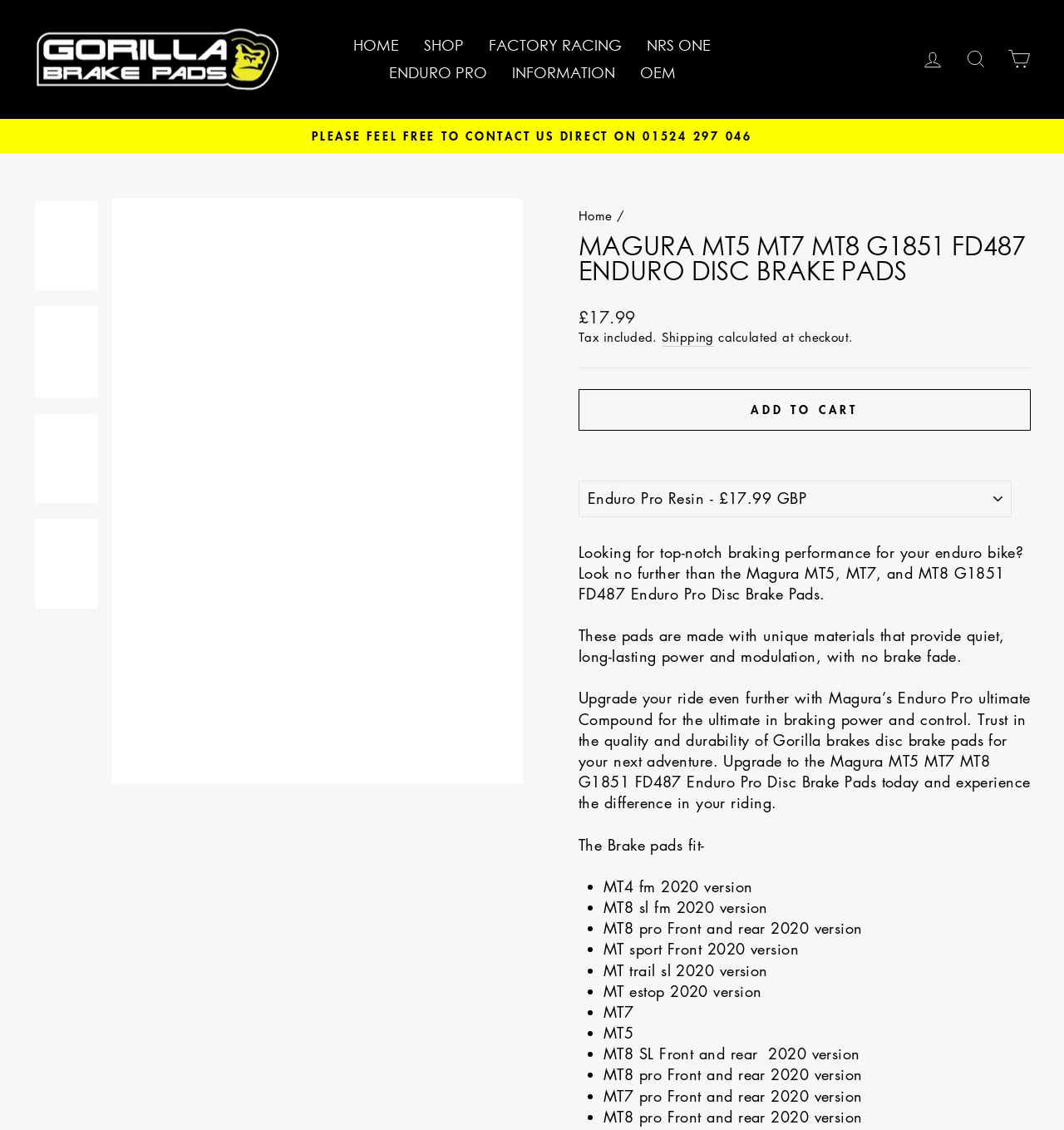Please answer the following question as detailed as possible based on the image: 
What is the regular price of the brake pads?

The regular price of the brake pads is mentioned on the webpage as 'Regular price £17.99', which is a clear indication of the price.